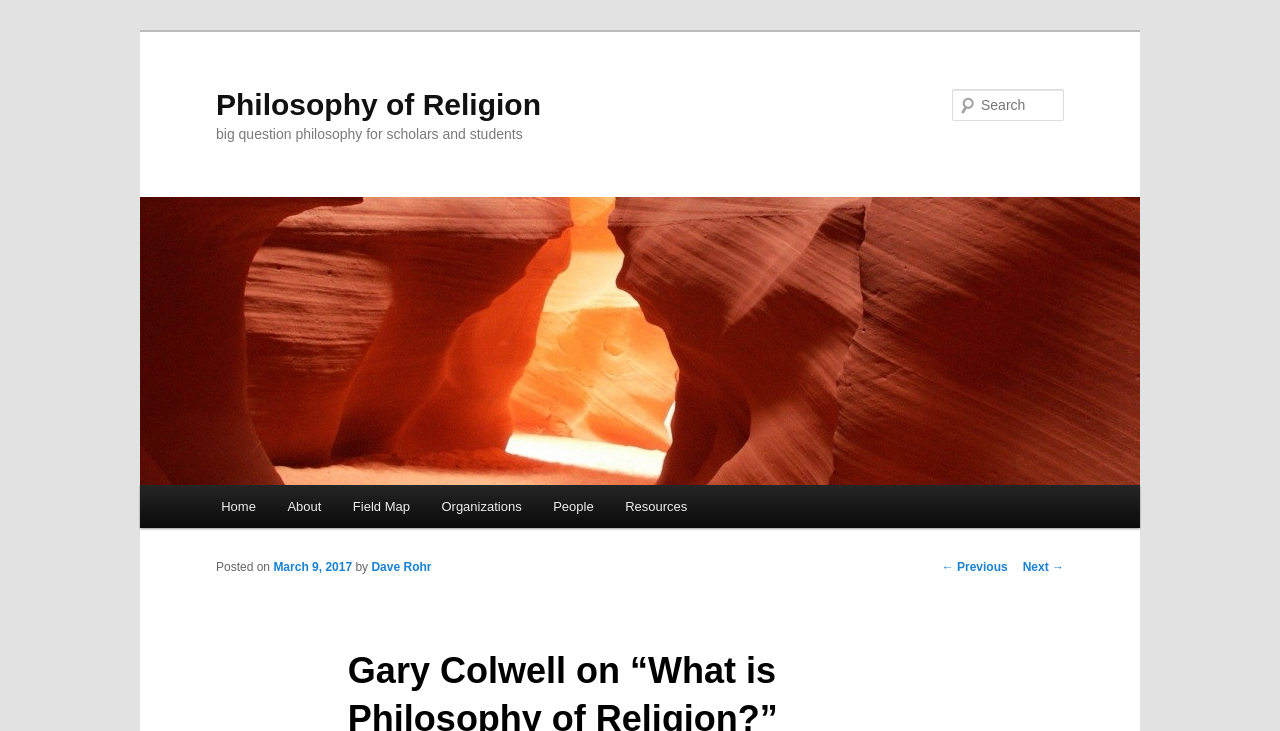What is the purpose of the textbox?
Refer to the image and give a detailed answer to the question.

The purpose of the textbox can be inferred from the StaticText element 'Search' which is located next to the textbox, indicating that the textbox is used for searching.